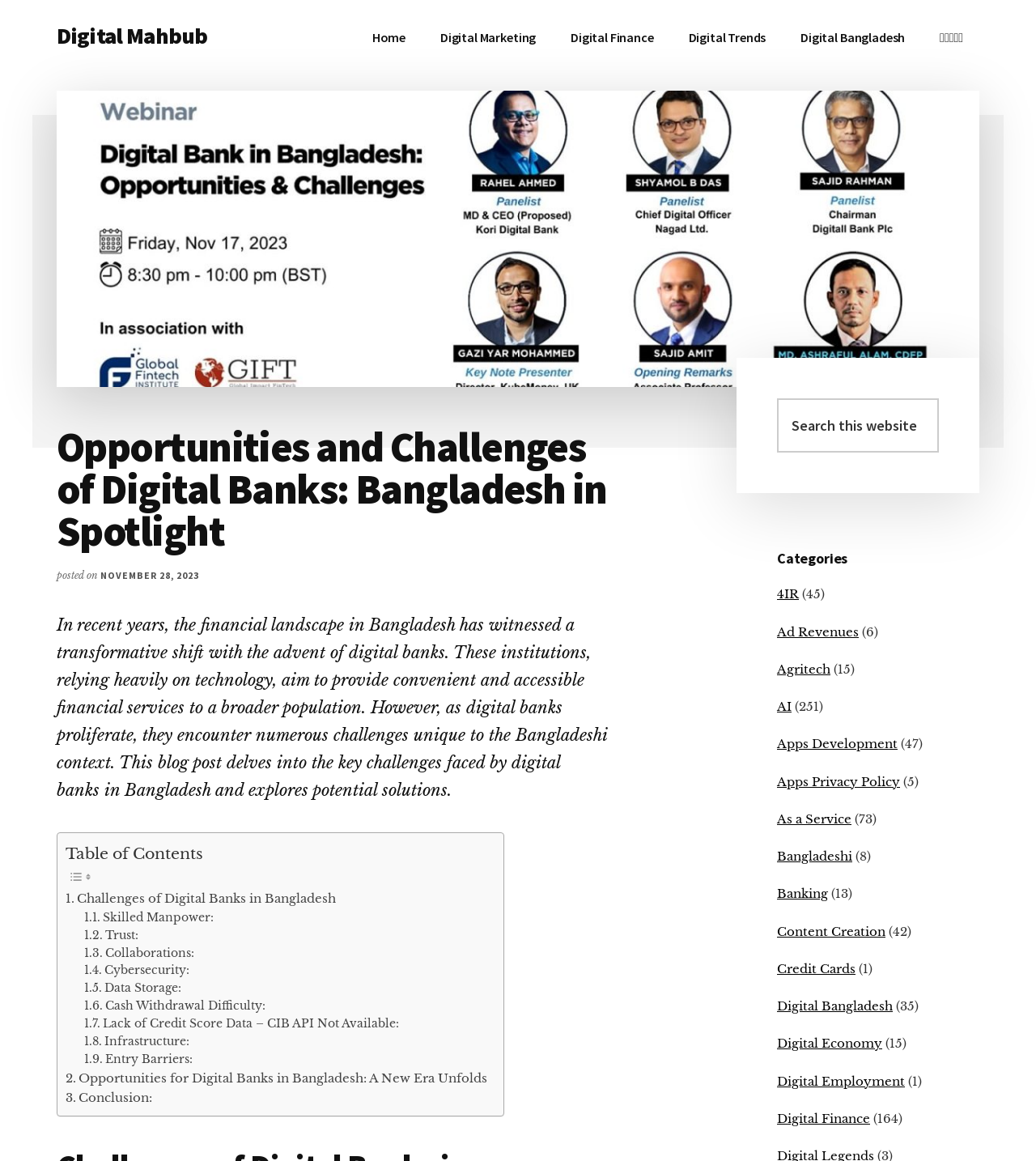Answer the question below with a single word or a brief phrase: 
What is the purpose of the search box in the primary sidebar?

To search the website